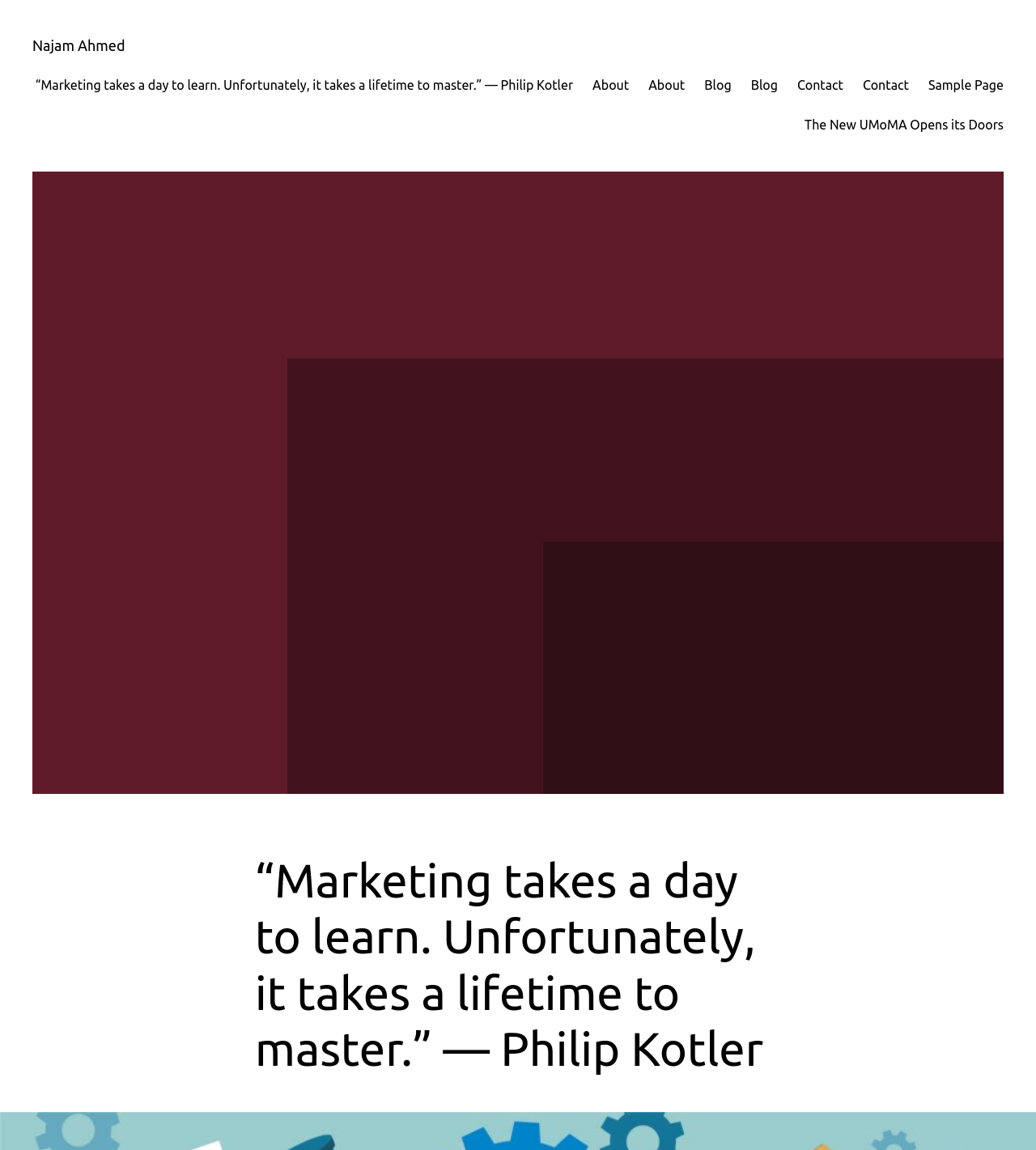Find the bounding box coordinates of the area that needs to be clicked in order to achieve the following instruction: "click on the link to Najam Ahmed's homepage". The coordinates should be specified as four float numbers between 0 and 1, i.e., [left, top, right, bottom].

[0.031, 0.032, 0.121, 0.046]